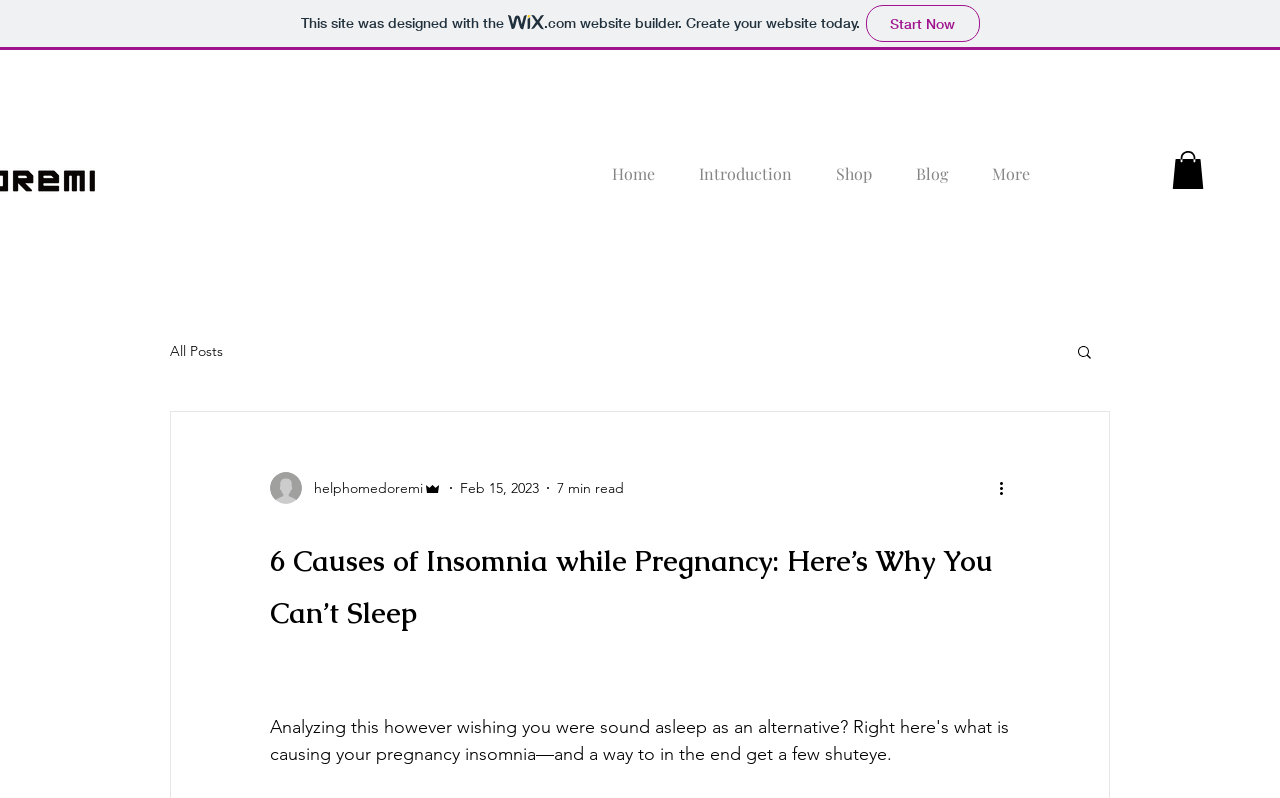What is the date of this article?
Carefully analyze the image and provide a thorough answer to the question.

I found this information by looking at the generic element that says 'Feb 15, 2023' below the author's picture.